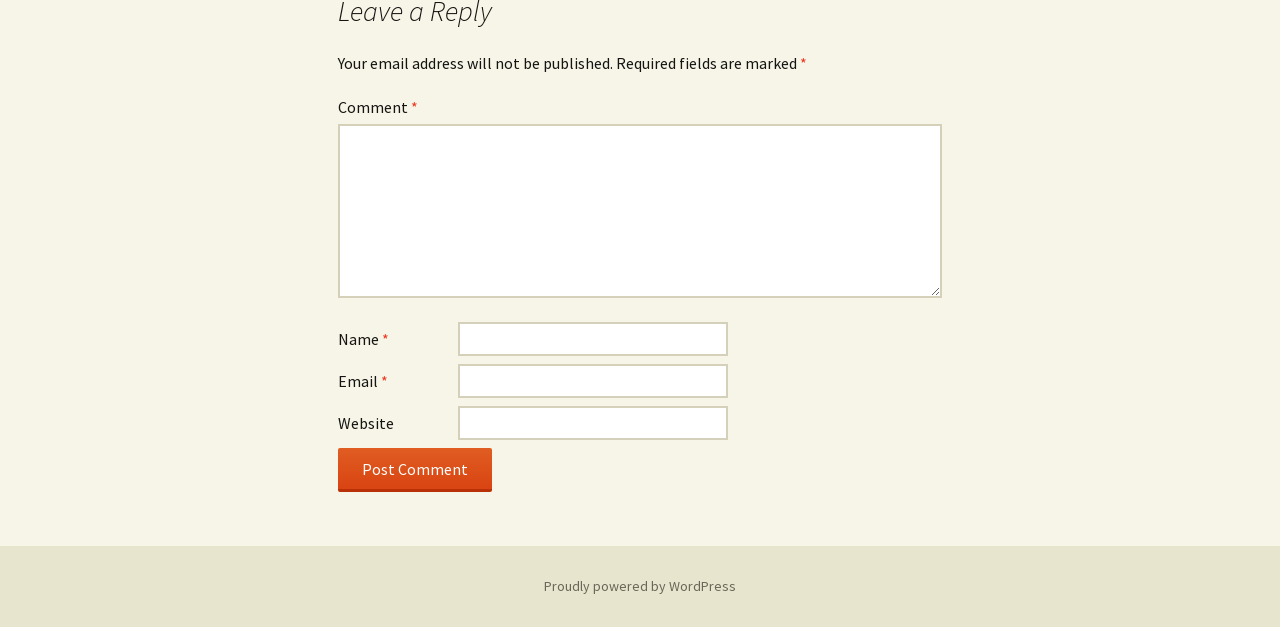Give a one-word or short phrase answer to this question: 
What is the label of the last text box?

Website